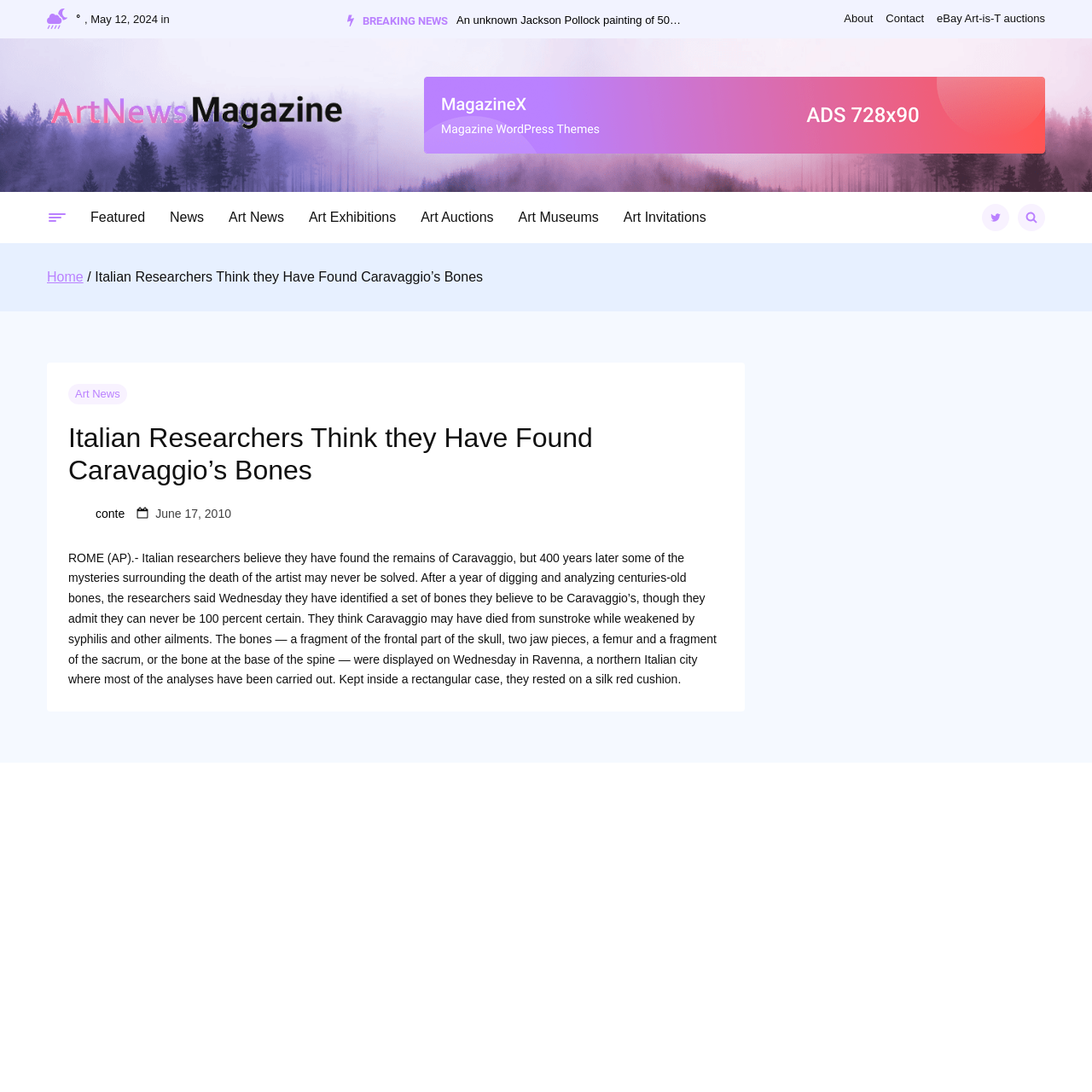How many links are there in the navigation section?
Look at the screenshot and provide an in-depth answer.

I found the number of links in the navigation section by looking at the breadcrumbs section, where I saw only one link, which is 'Home'.